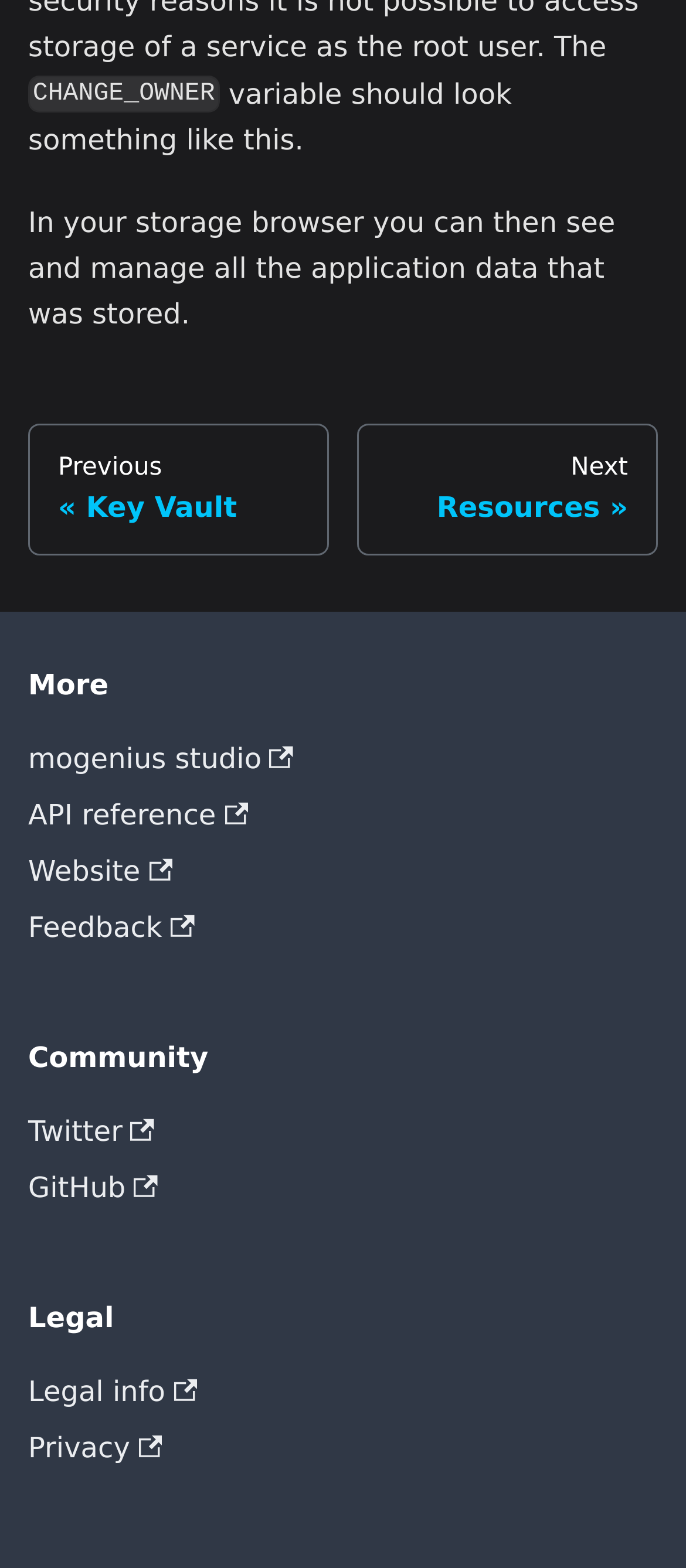Identify the bounding box coordinates of the clickable region necessary to fulfill the following instruction: "view Twitter page". The bounding box coordinates should be four float numbers between 0 and 1, i.e., [left, top, right, bottom].

[0.041, 0.704, 0.959, 0.74]